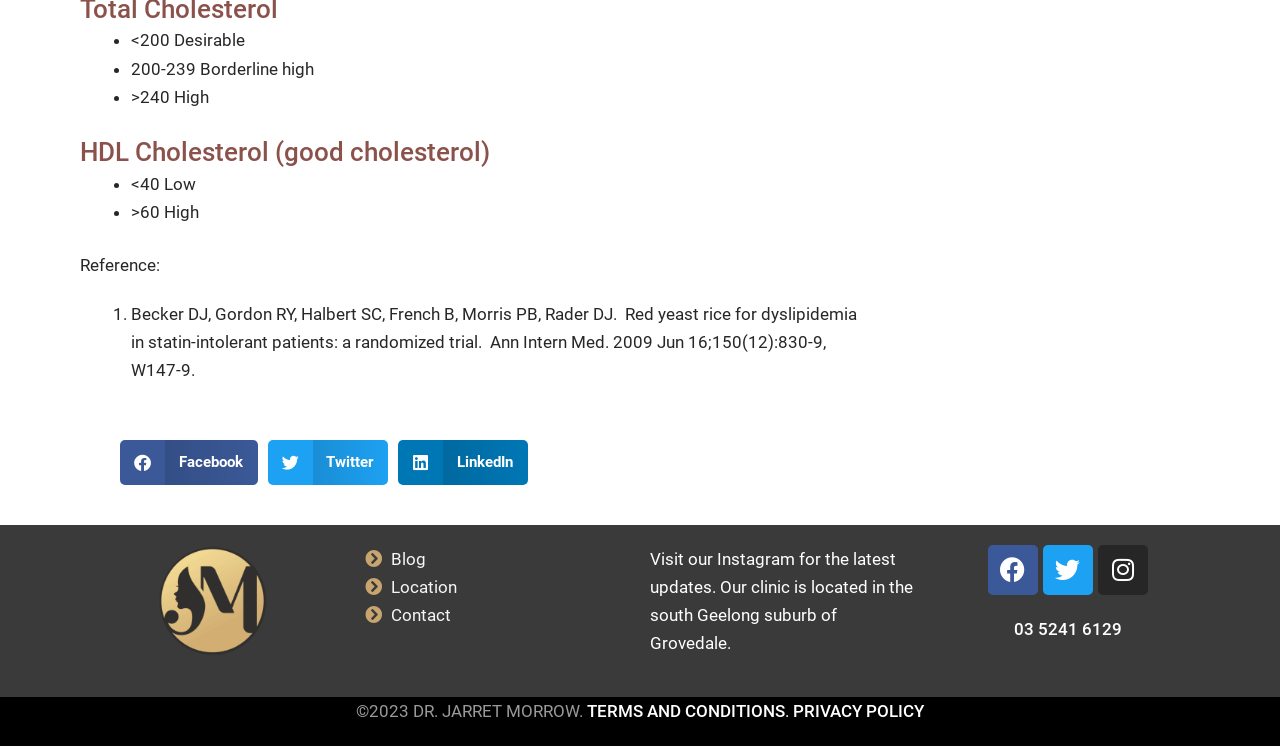What is the phone number of the clinic?
Answer with a single word or phrase by referring to the visual content.

03 5241 6129